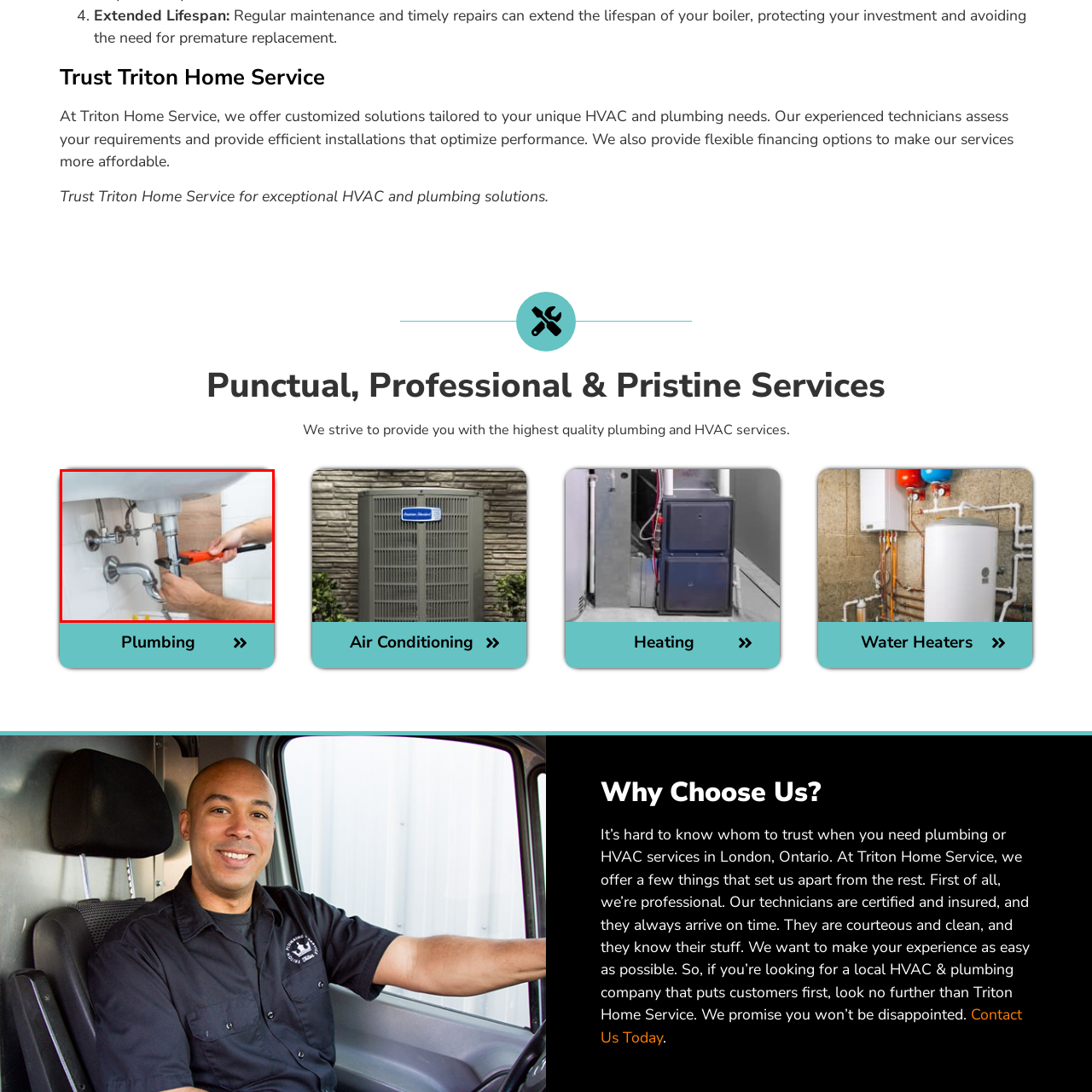Where is Triton Home Service based?
View the image contained within the red box and provide a one-word or short-phrase answer to the question.

London, Ontario